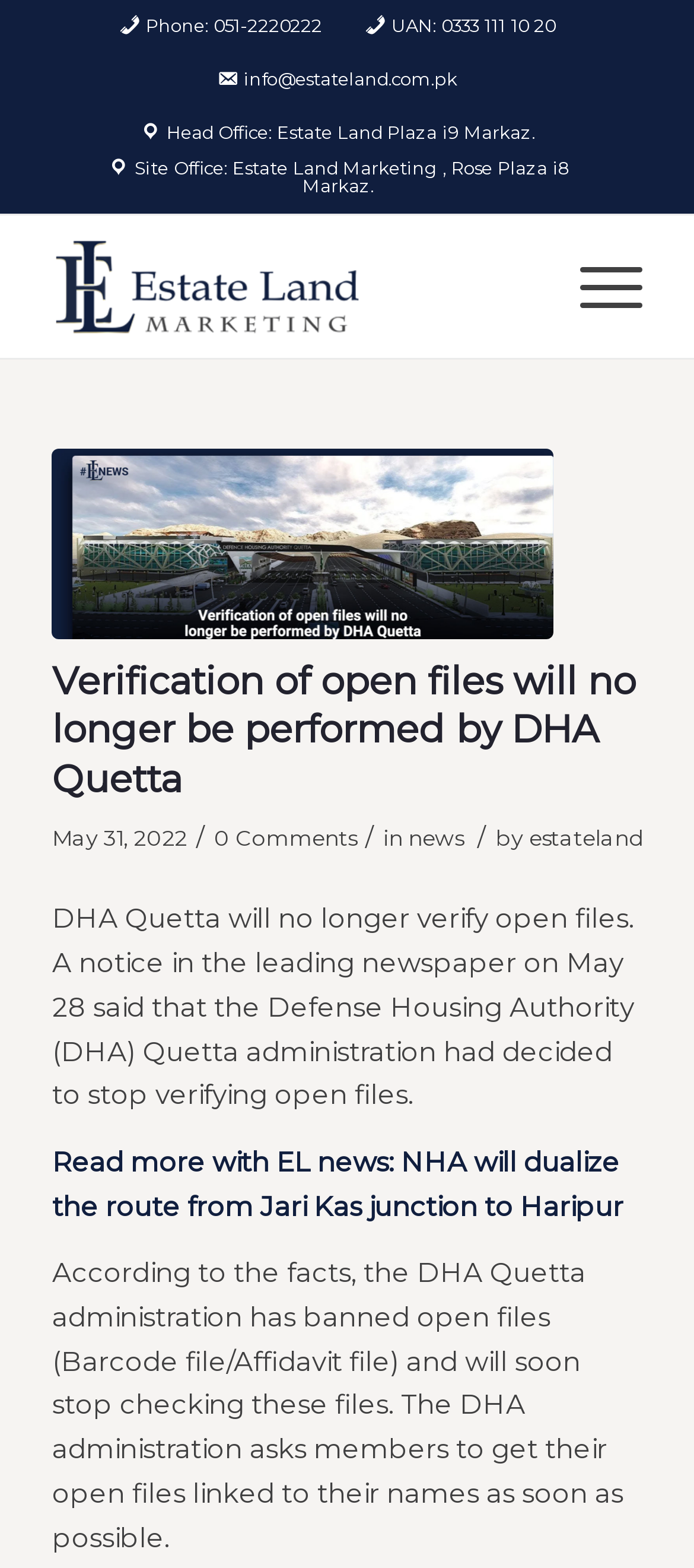Identify the bounding box coordinates of the region that needs to be clicked to carry out this instruction: "Read the news". Provide these coordinates as four float numbers ranging from 0 to 1, i.e., [left, top, right, bottom].

[0.588, 0.526, 0.667, 0.543]